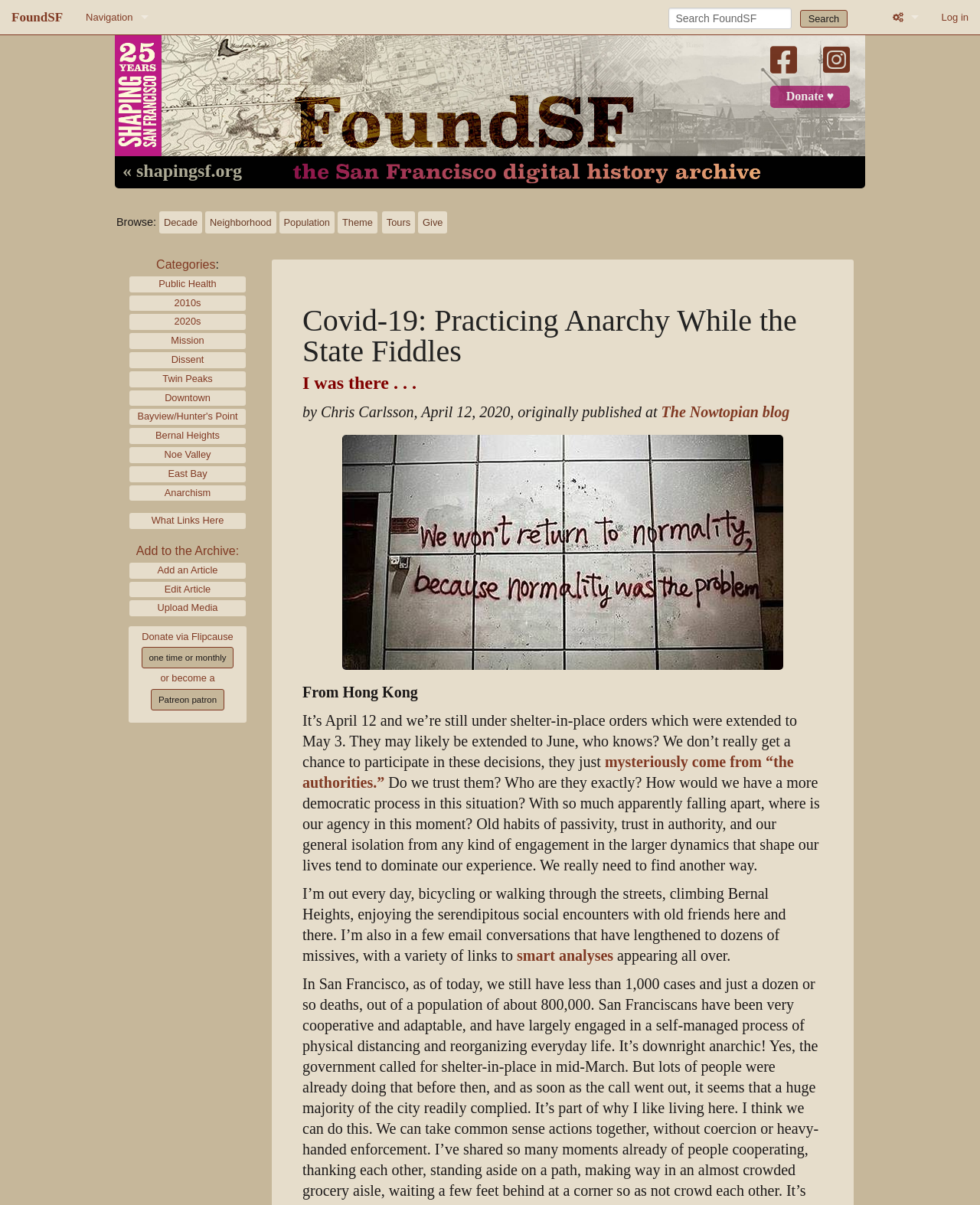Respond with a single word or phrase to the following question: What is the location mentioned in the article?

Bernal Heights